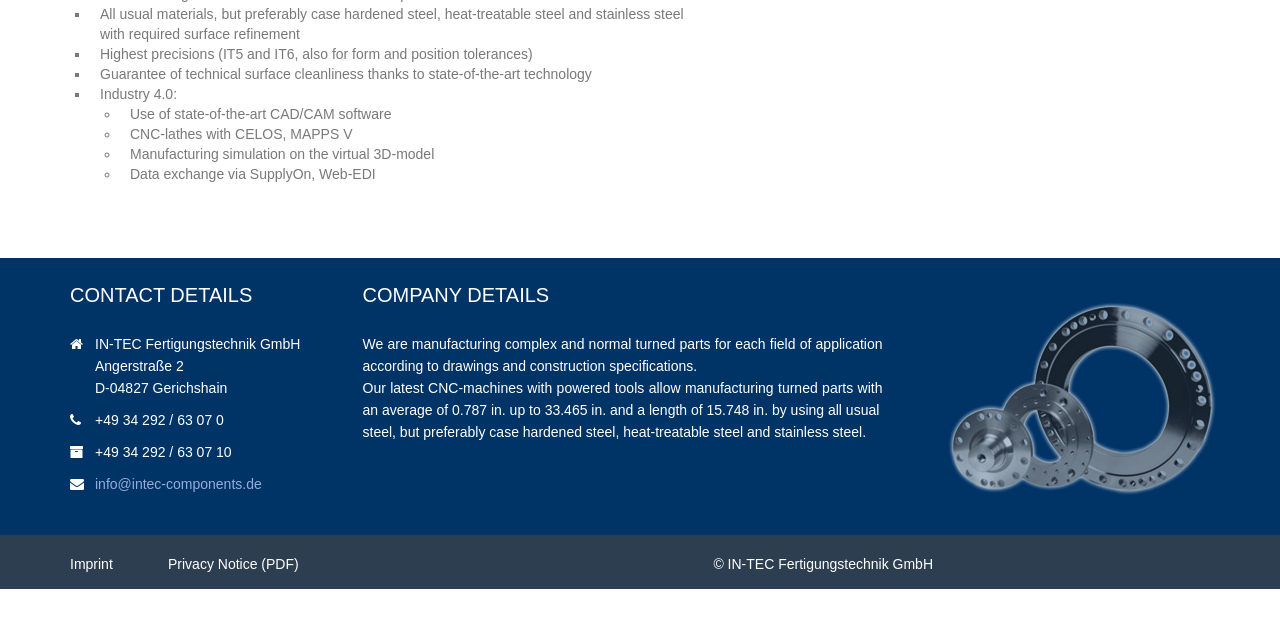Provide the bounding box coordinates for the UI element described in this sentence: "EIT Crisis Response Initiative". The coordinates should be four float values between 0 and 1, i.e., [left, top, right, bottom].

None